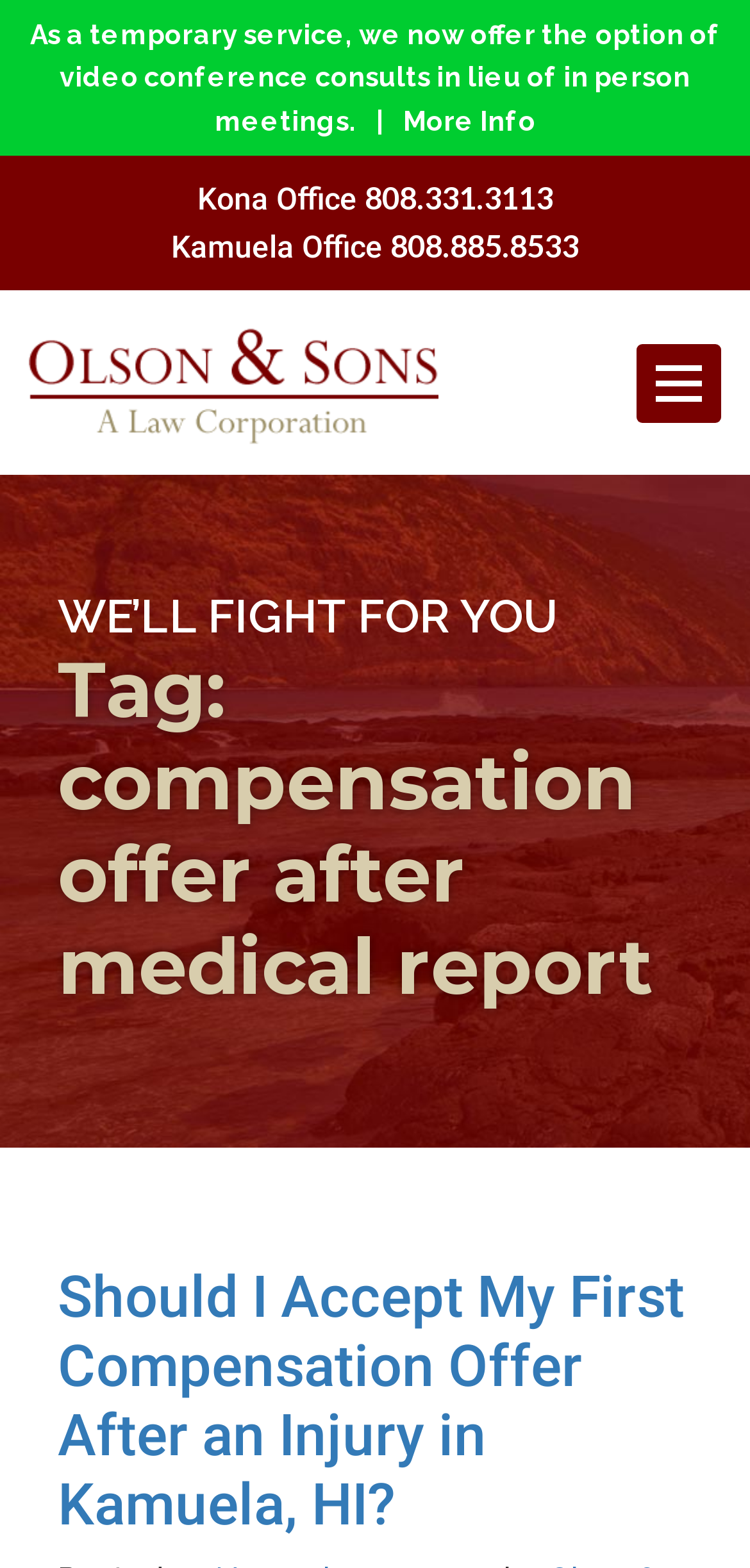How many office locations are listed?
Refer to the image and give a detailed answer to the question.

The webpage lists two office locations, which are Kona Office and Kamuela Office, along with their respective phone numbers.